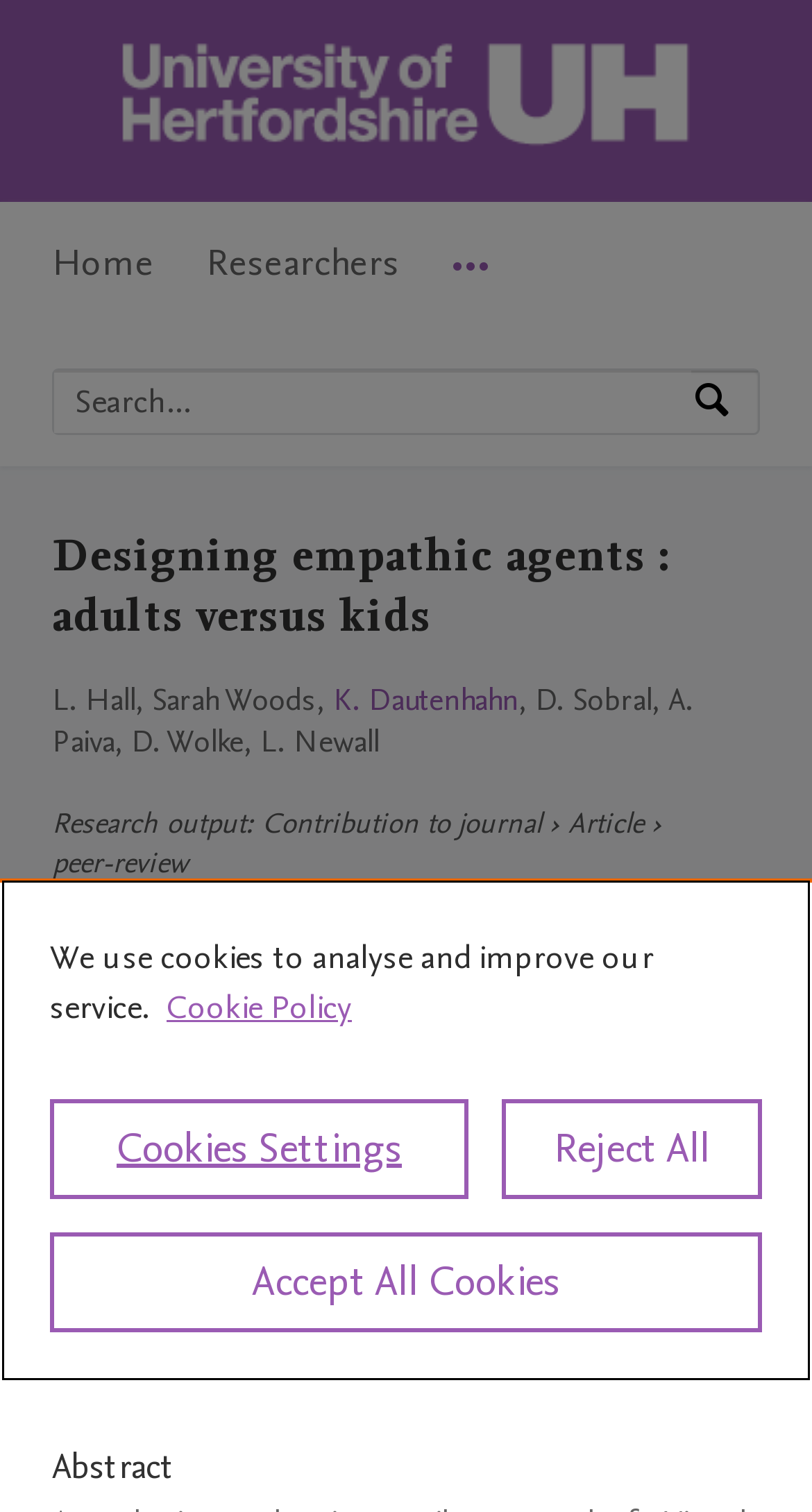Please provide the main heading of the webpage content.

Designing empathic agents : adults versus kids